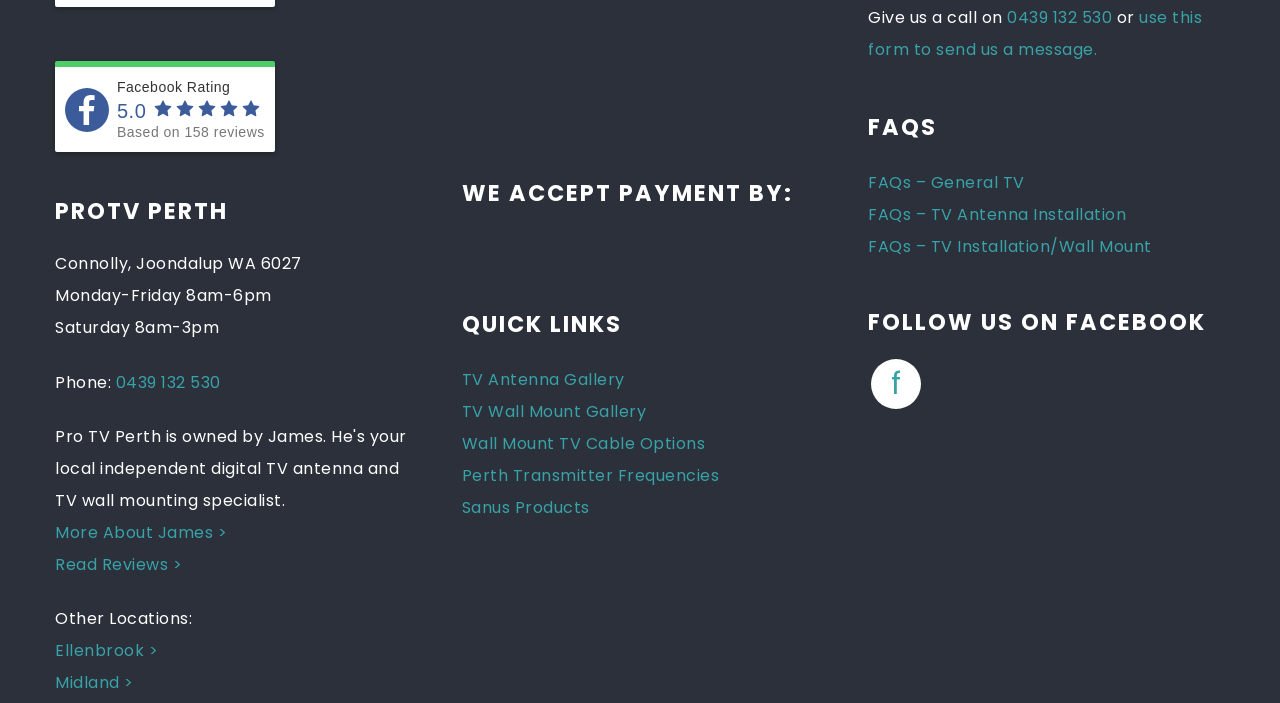Using the provided element description "0439 132 530", determine the bounding box coordinates of the UI element.

[0.787, 0.009, 0.869, 0.042]